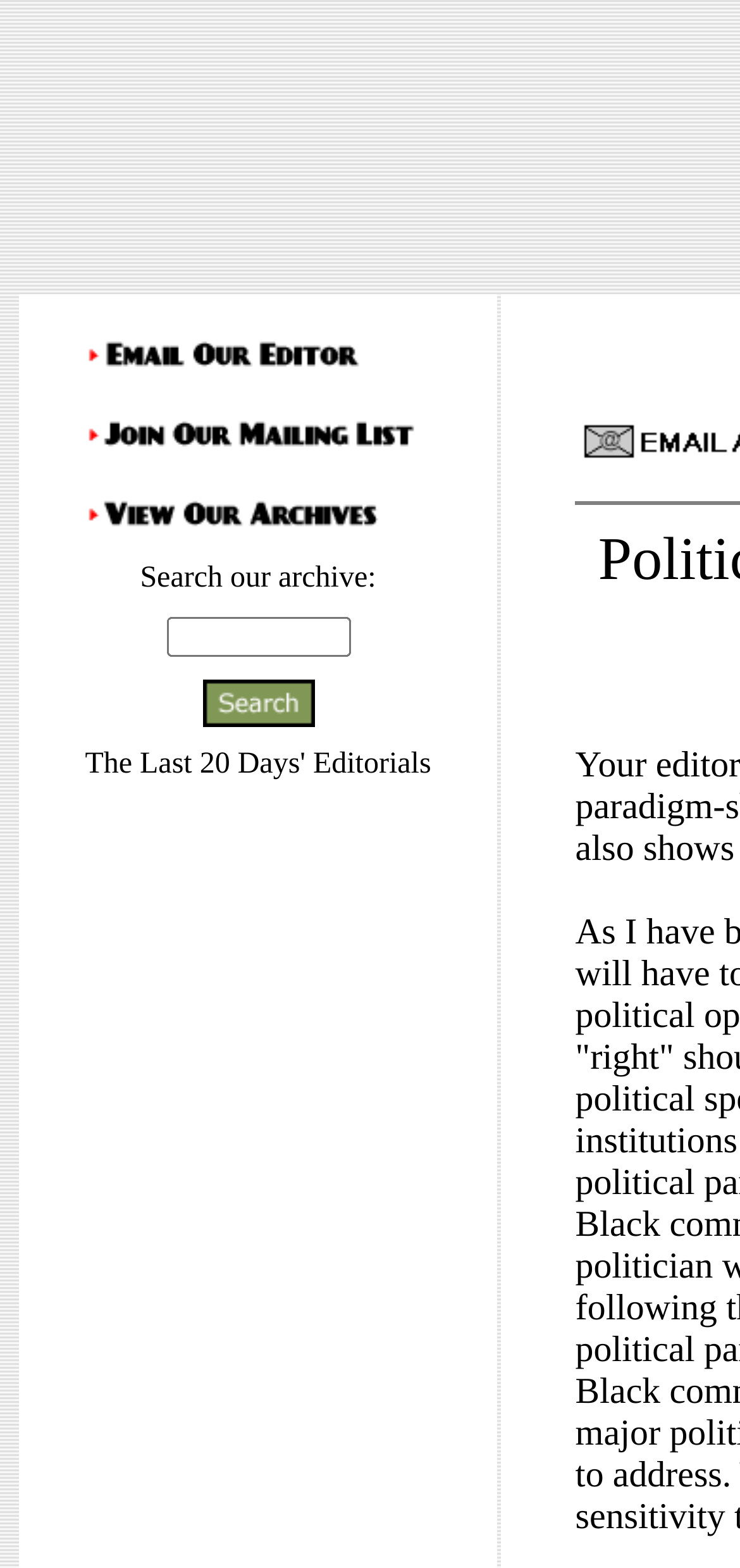Identify the bounding box for the given UI element using the description provided. Coordinates should be in the format (top-left x, top-left y, bottom-right x, bottom-right y) and must be between 0 and 1. Here is the description: name="keyword"

[0.224, 0.393, 0.473, 0.419]